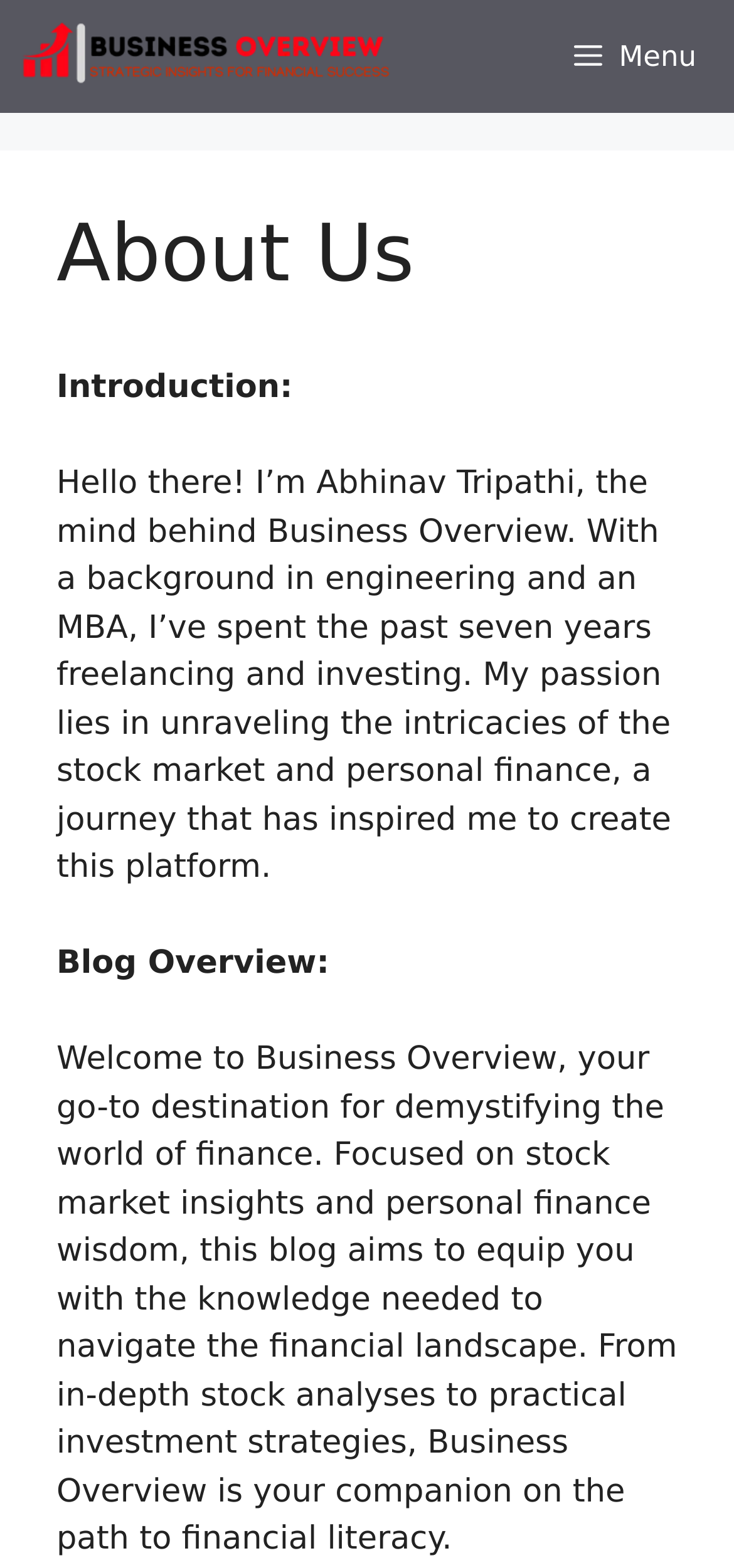Provide a one-word or short-phrase response to the question:
How many years of freelancing experience does Abhinav Tripathi have?

Seven years